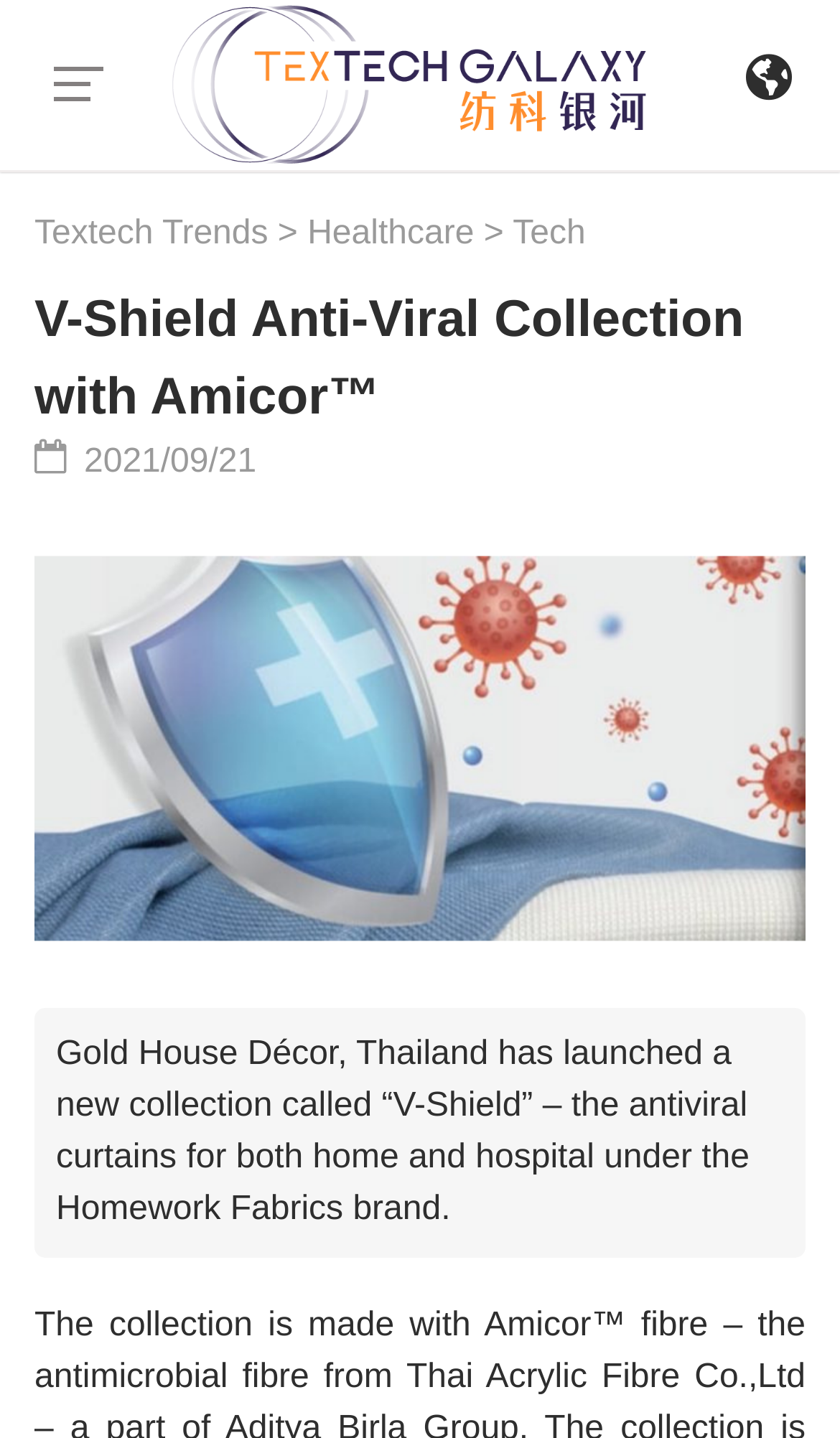Please provide the bounding box coordinates for the UI element as described: "Textech Trends". The coordinates must be four floats between 0 and 1, represented as [left, top, right, bottom].

[0.041, 0.15, 0.319, 0.175]